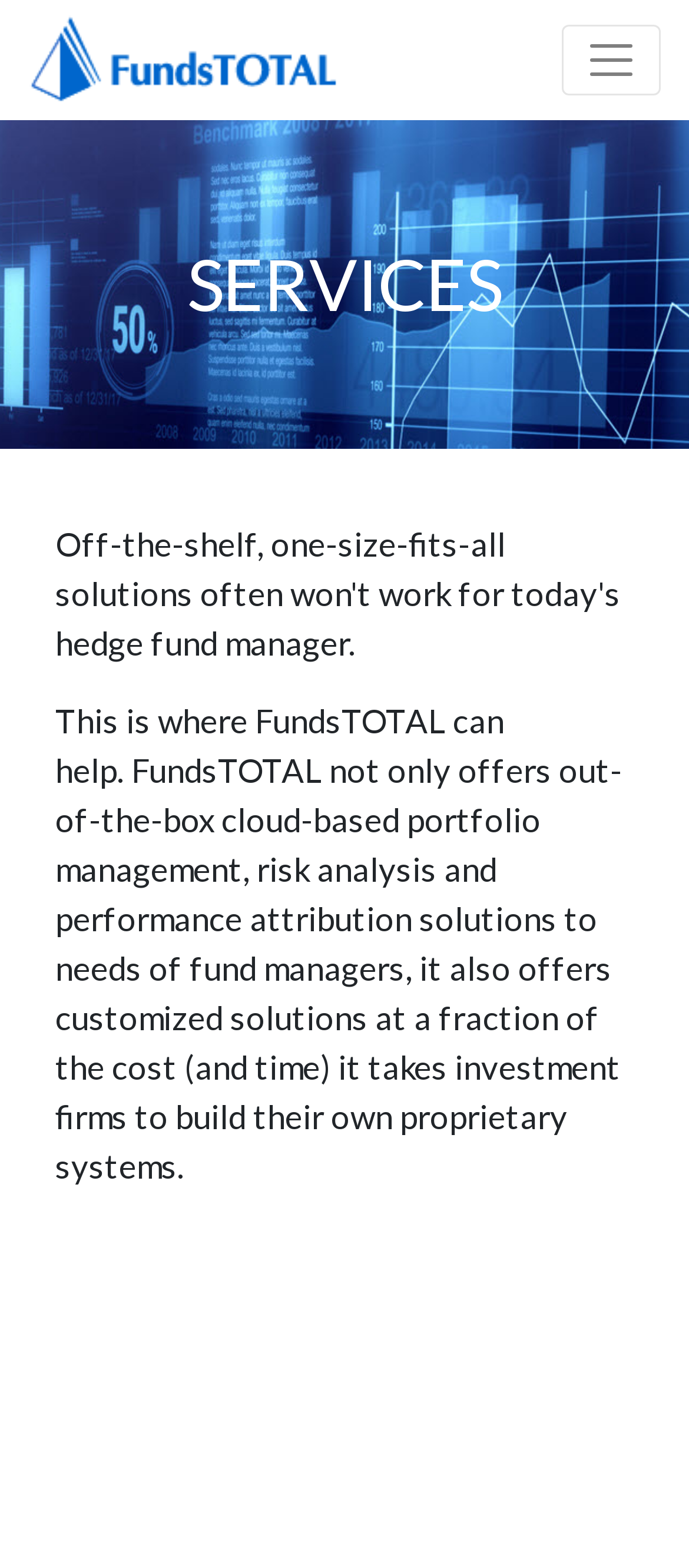Describe all the key features of the webpage in detail.

The webpage is about FundsTOTAL, a company offering customized hedge fund software solutions. At the top left, there is a link, and to its right, a button labeled "Toggle navigation". Below these elements, the text "SERVICES" is prominently displayed. 

In the middle of the page, a paragraph of text explains how FundsTOTAL can help investment firms by providing out-of-the-box cloud-based portfolio management, risk analysis, and performance attribution solutions, as well as customized solutions at a fraction of the cost and time. 

At the bottom left, there is an image. Below the image, the text "STANDARD SERVICES" is displayed, followed by the text "high-touch client support" at the very bottom of the page.